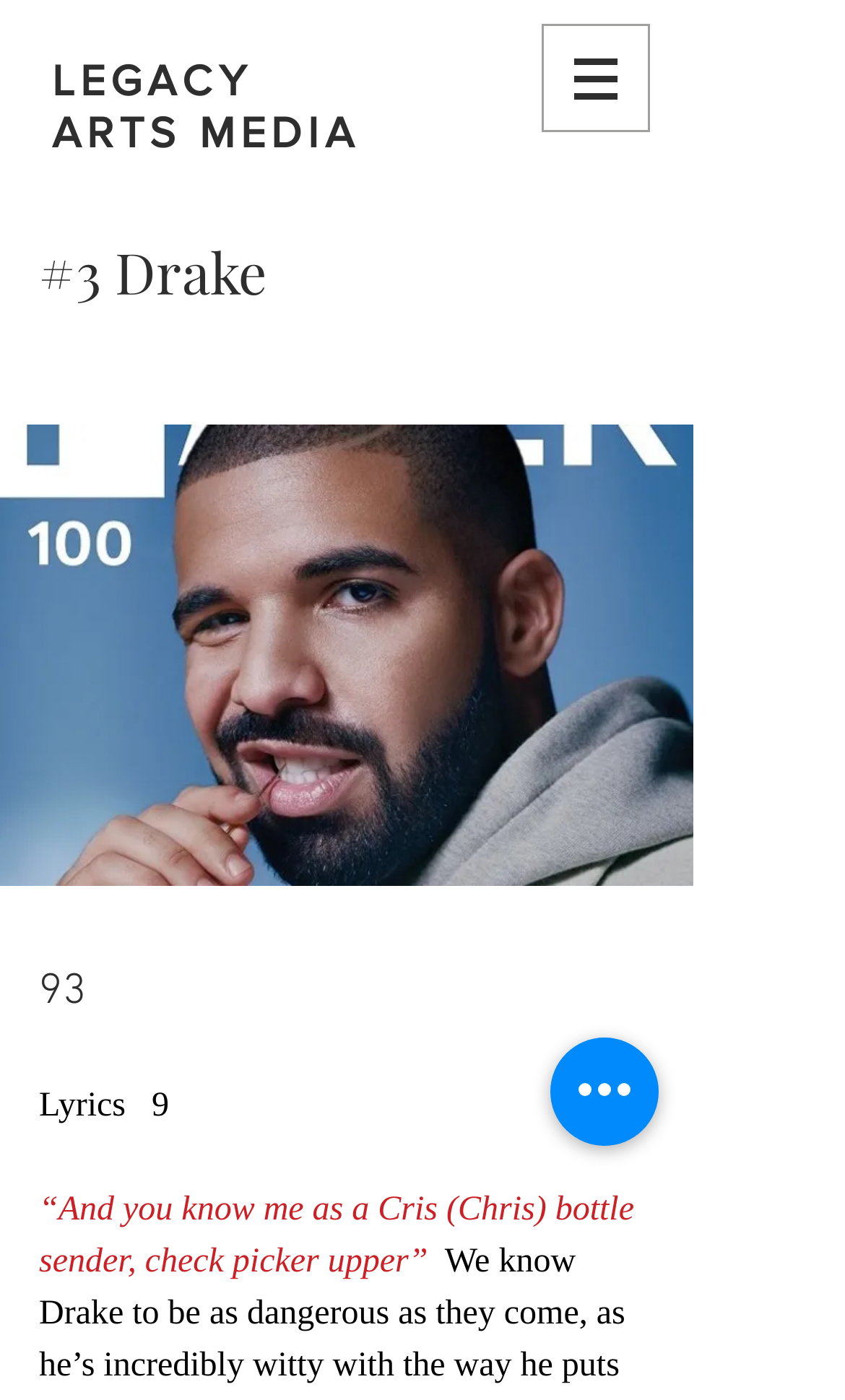Based on the image, provide a detailed response to the question:
How many buttons are on the webpage?

The webpage has three buttons: a navigation button with a popup menu, a button with no text, and a 'Quick actions' button. These buttons are identified by their element types and bounding box coordinates.